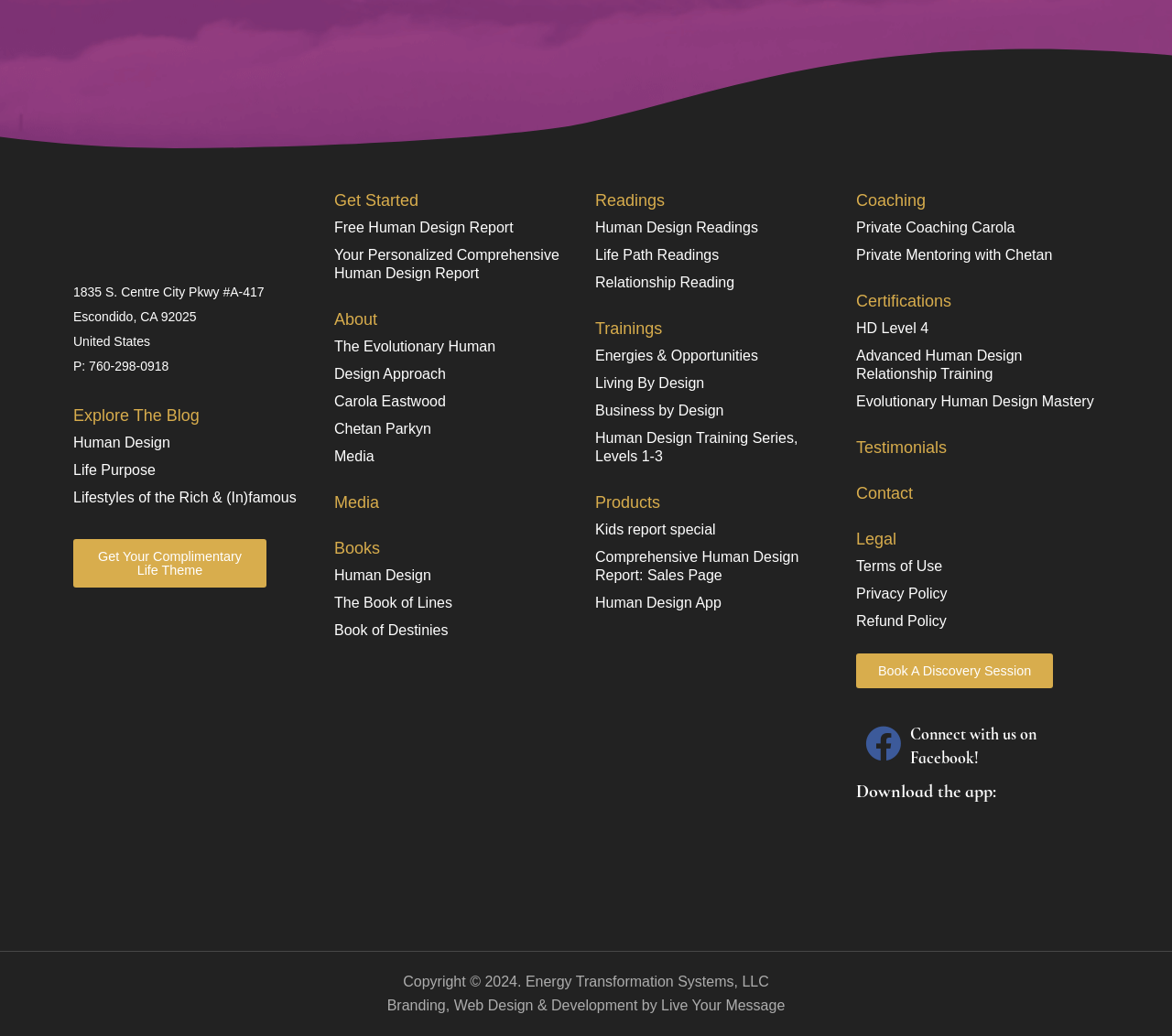Specify the bounding box coordinates (top-left x, top-left y, bottom-right x, bottom-right y) of the UI element in the screenshot that matches this description: profile of Beto O`Rourke

None